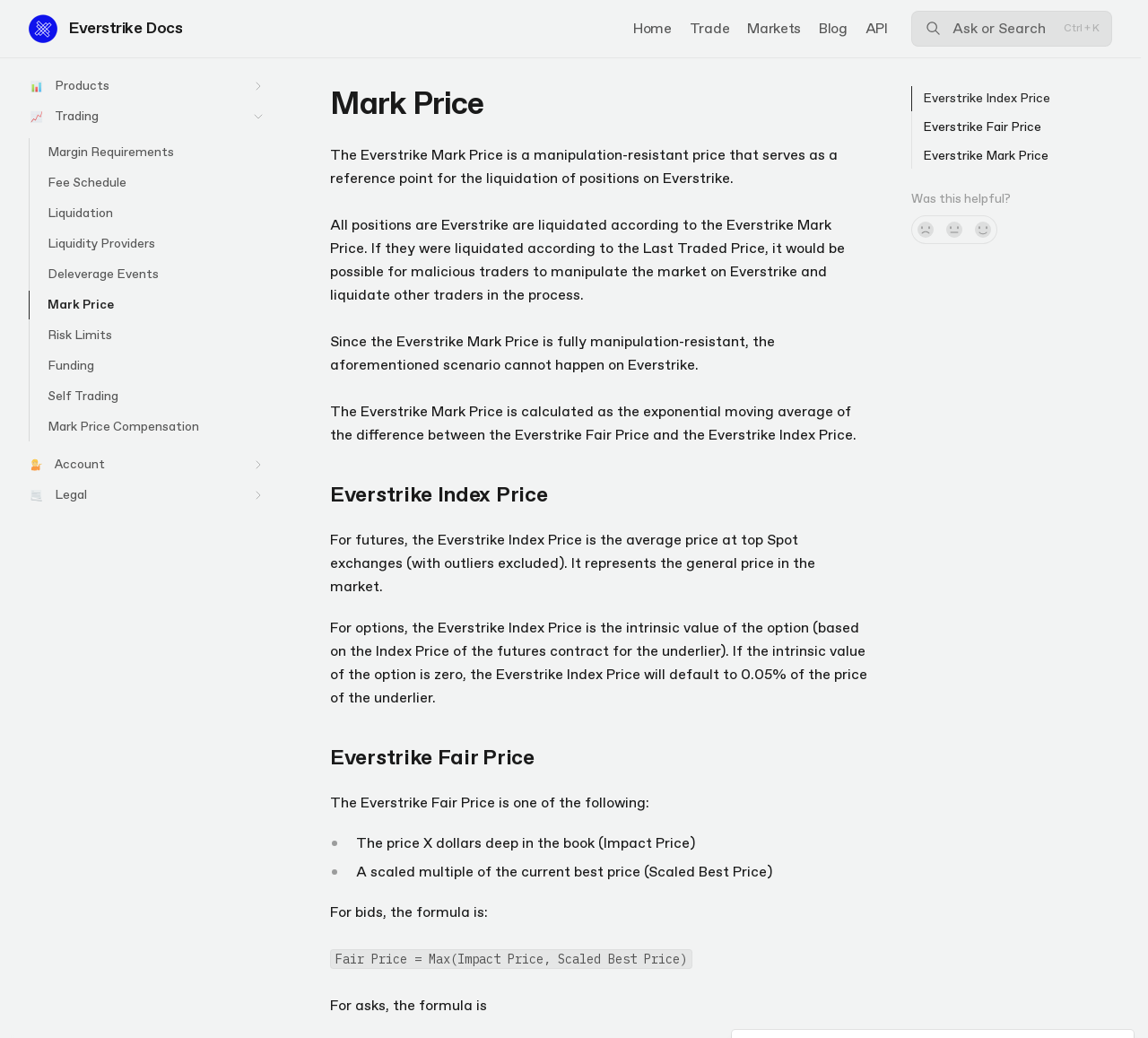What is the formula for Fair Price for bids?
Provide a detailed and extensive answer to the question.

The formula for Fair Price for bids is Fair Price = Max(Impact Price, Scaled Best Price), which takes into account the price X dollars deep in the book (Impact Price) and a scaled multiple of the current best price (Scaled Best Price).